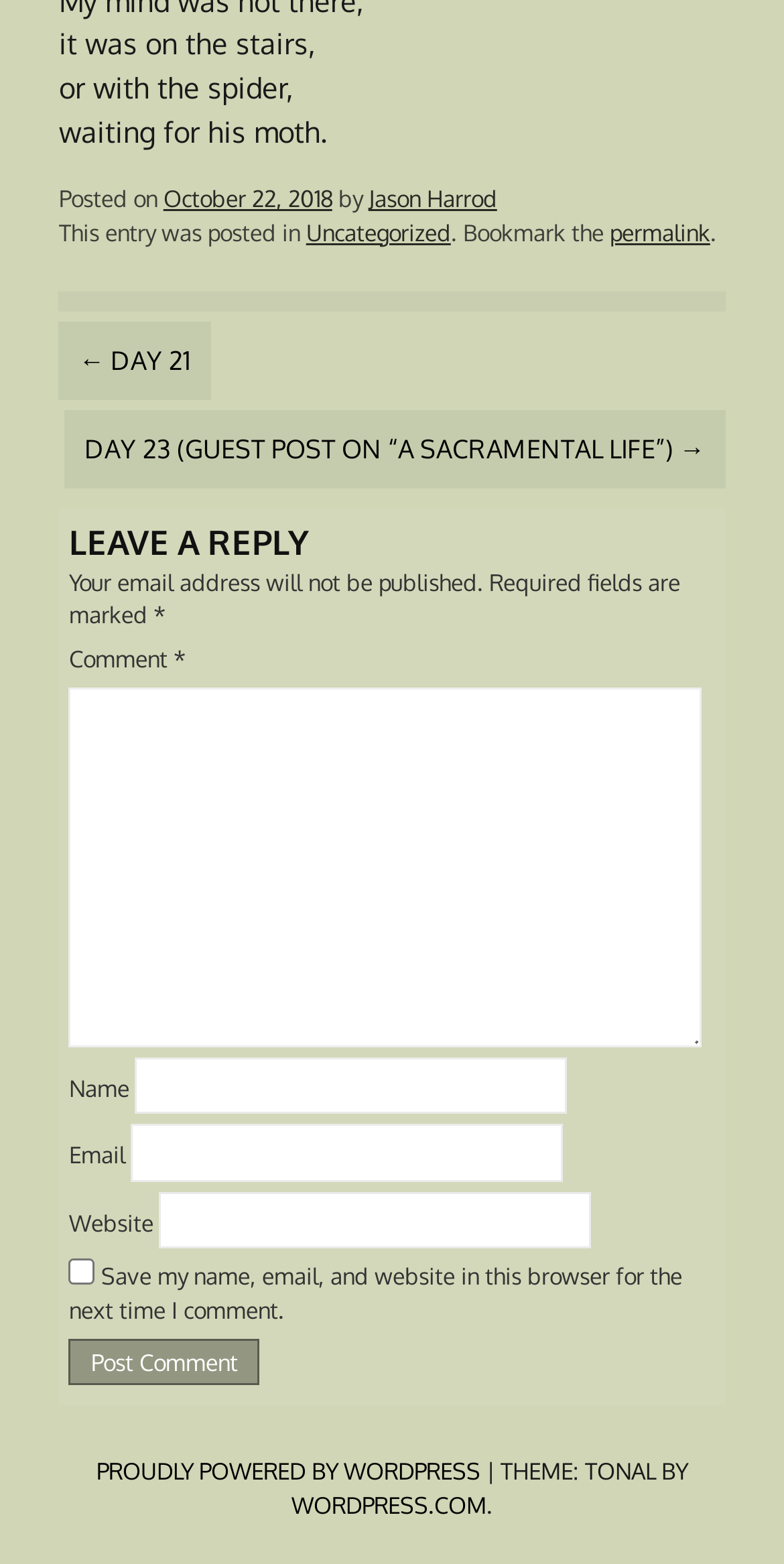Answer with a single word or phrase: 
Who is the author of the post?

Jason Harrod